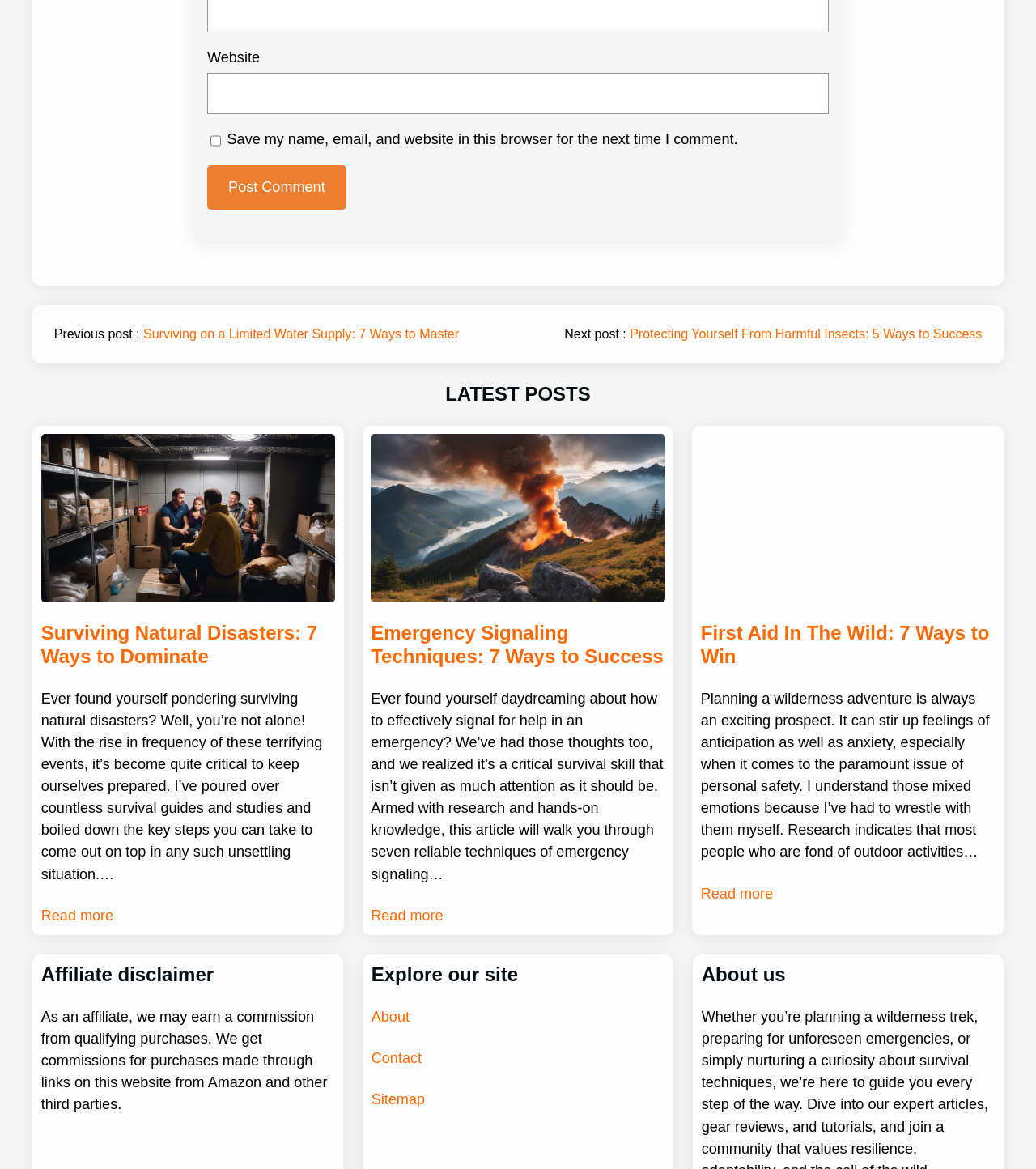What is the purpose of the 'Previous post' and 'Next post' links?
Provide a fully detailed and comprehensive answer to the question.

The 'Previous post' and 'Next post' links are located at the top of the webpage, suggesting that they allow users to navigate between different posts or articles on the webpage.